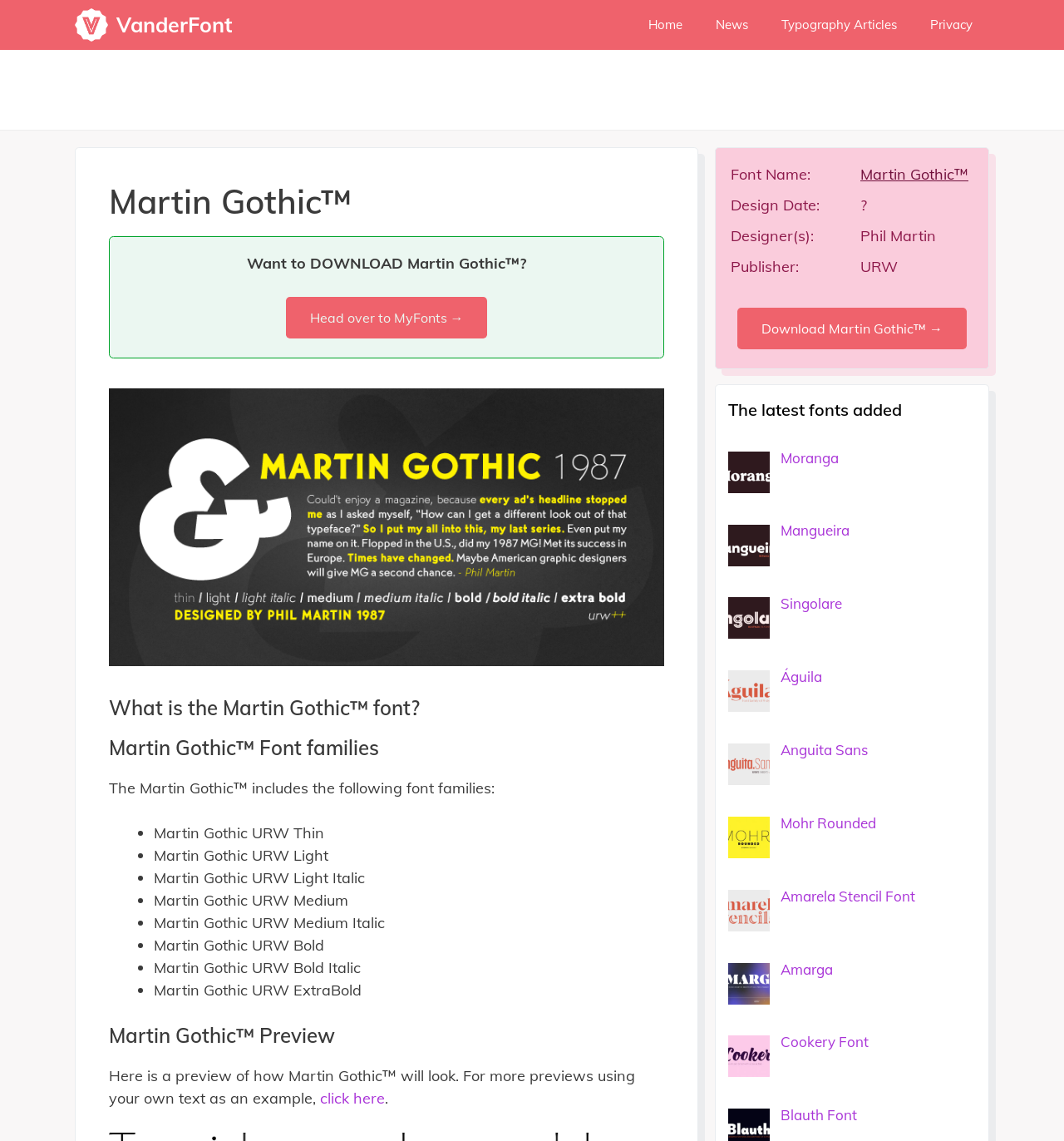What is the name of the font being downloaded?
Answer the question with as much detail as possible.

The webpage is about downloading the Martin Gothic font, and the font name is mentioned in the heading 'Martin Gothic™ Font Download' and also in the link 'Martin Gothic™'.